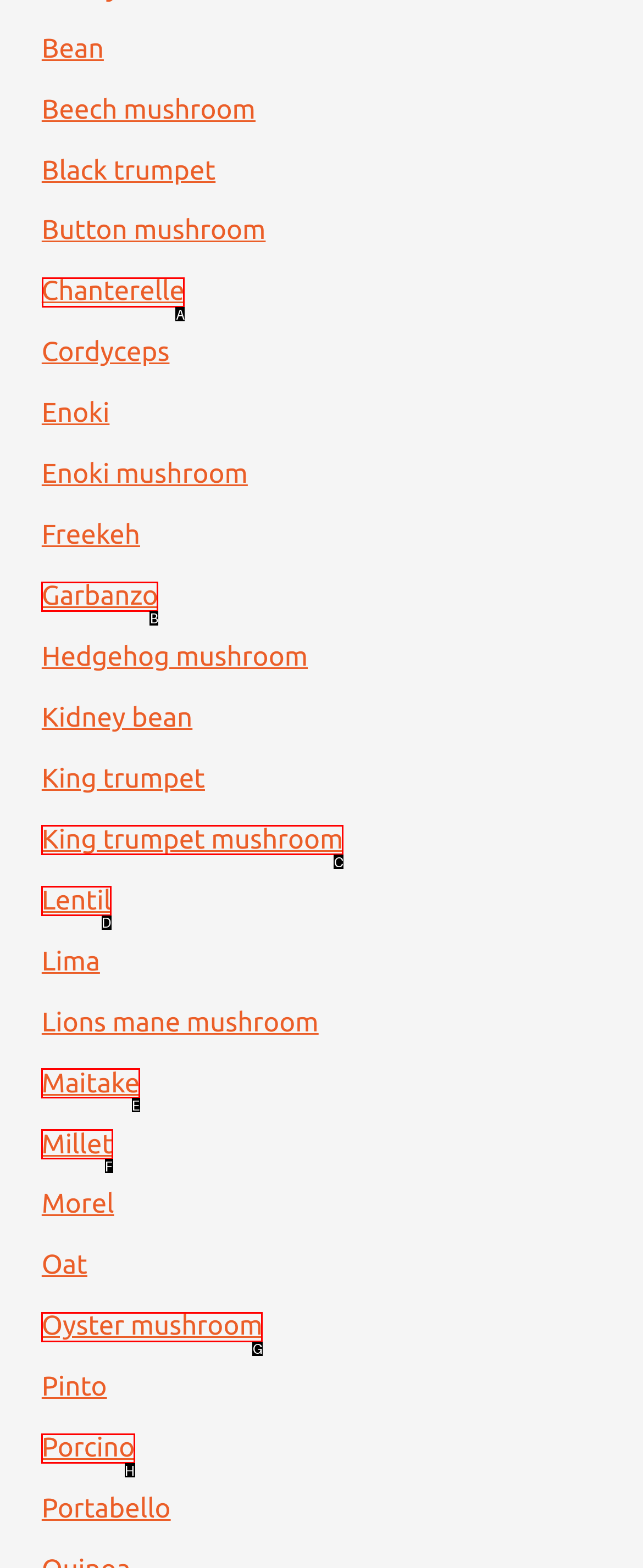Choose the HTML element you need to click to achieve the following task: view information about Chanterelle
Respond with the letter of the selected option from the given choices directly.

A